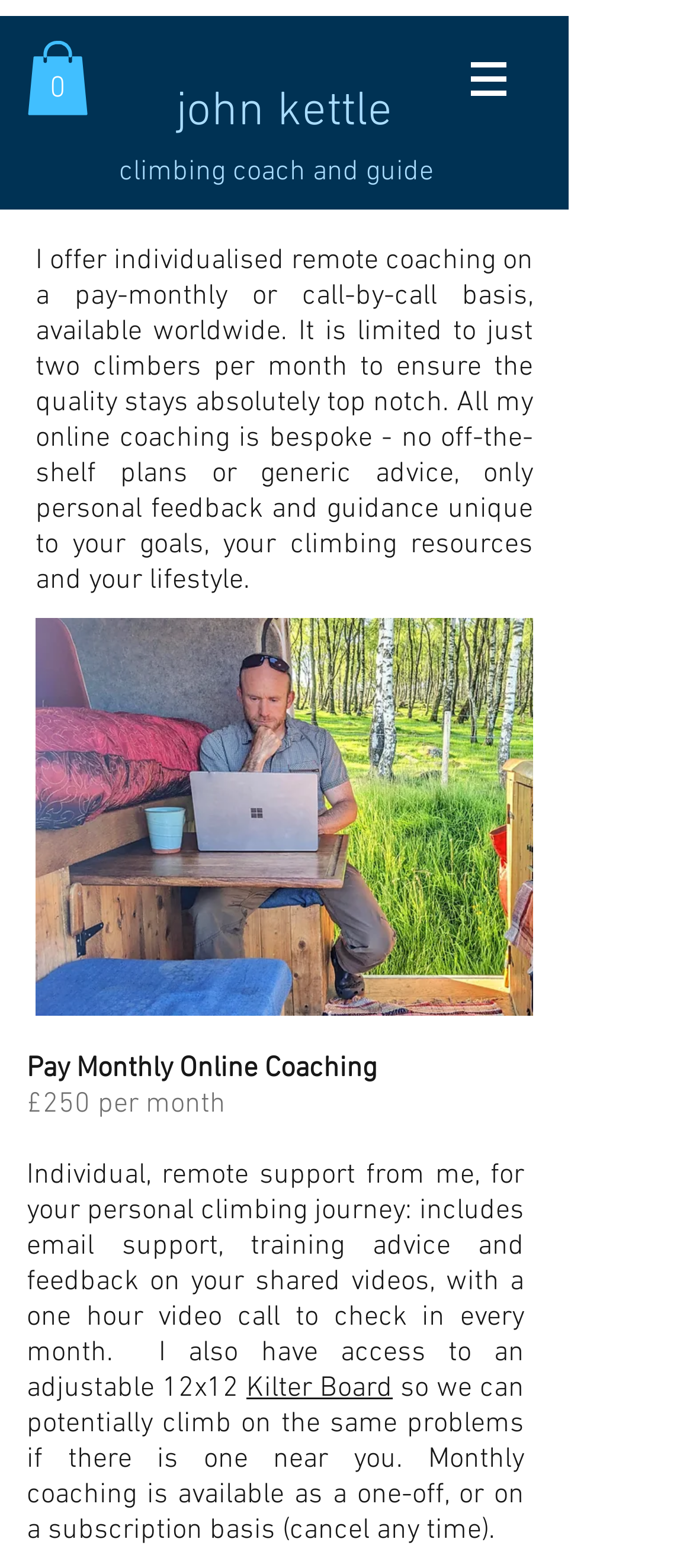How many climbers can the coach take per month?
Please provide a detailed and thorough answer to the question.

According to the text, the coach limits the online coaching to just two climbers per month to ensure the quality stays top-notch.